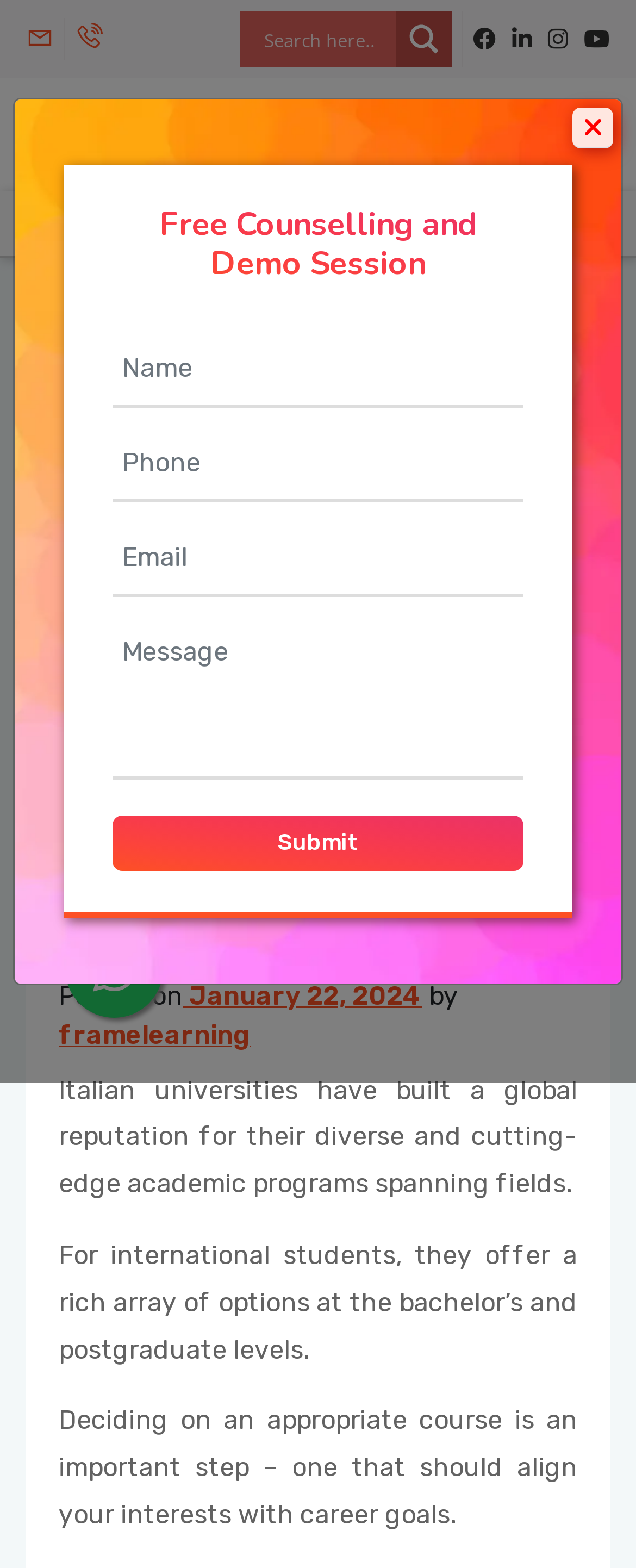Identify the bounding box coordinates for the element you need to click to achieve the following task: "Submit the contact form". The coordinates must be four float values ranging from 0 to 1, formatted as [left, top, right, bottom].

[0.177, 0.52, 0.823, 0.555]